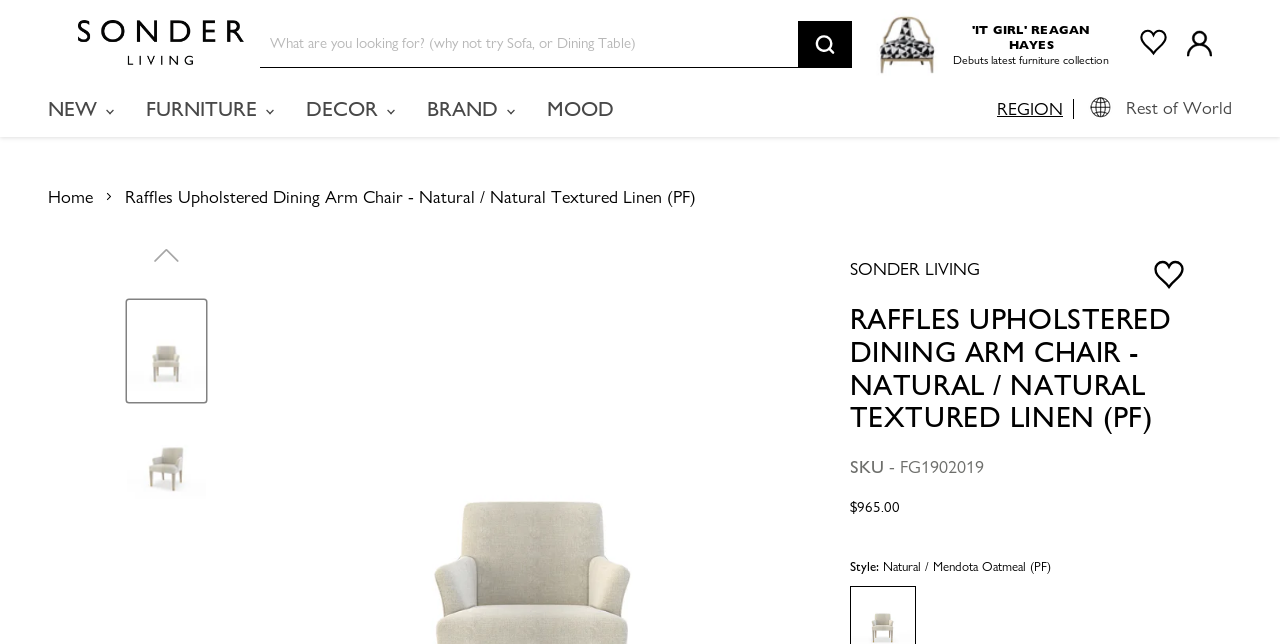Pinpoint the bounding box coordinates of the clickable element needed to complete the instruction: "View wishlist". The coordinates should be provided as four float numbers between 0 and 1: [left, top, right, bottom].

[0.891, 0.045, 0.912, 0.094]